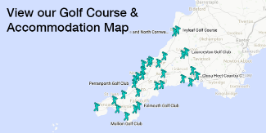Please examine the image and provide a detailed answer to the question: What type of clubs are represented on the map?

The map includes multiple icons representing different golf clubs, such as Perranporth Golf Club and Mullion Golf Club, which suggests that the type of clubs represented on the map are golf clubs.